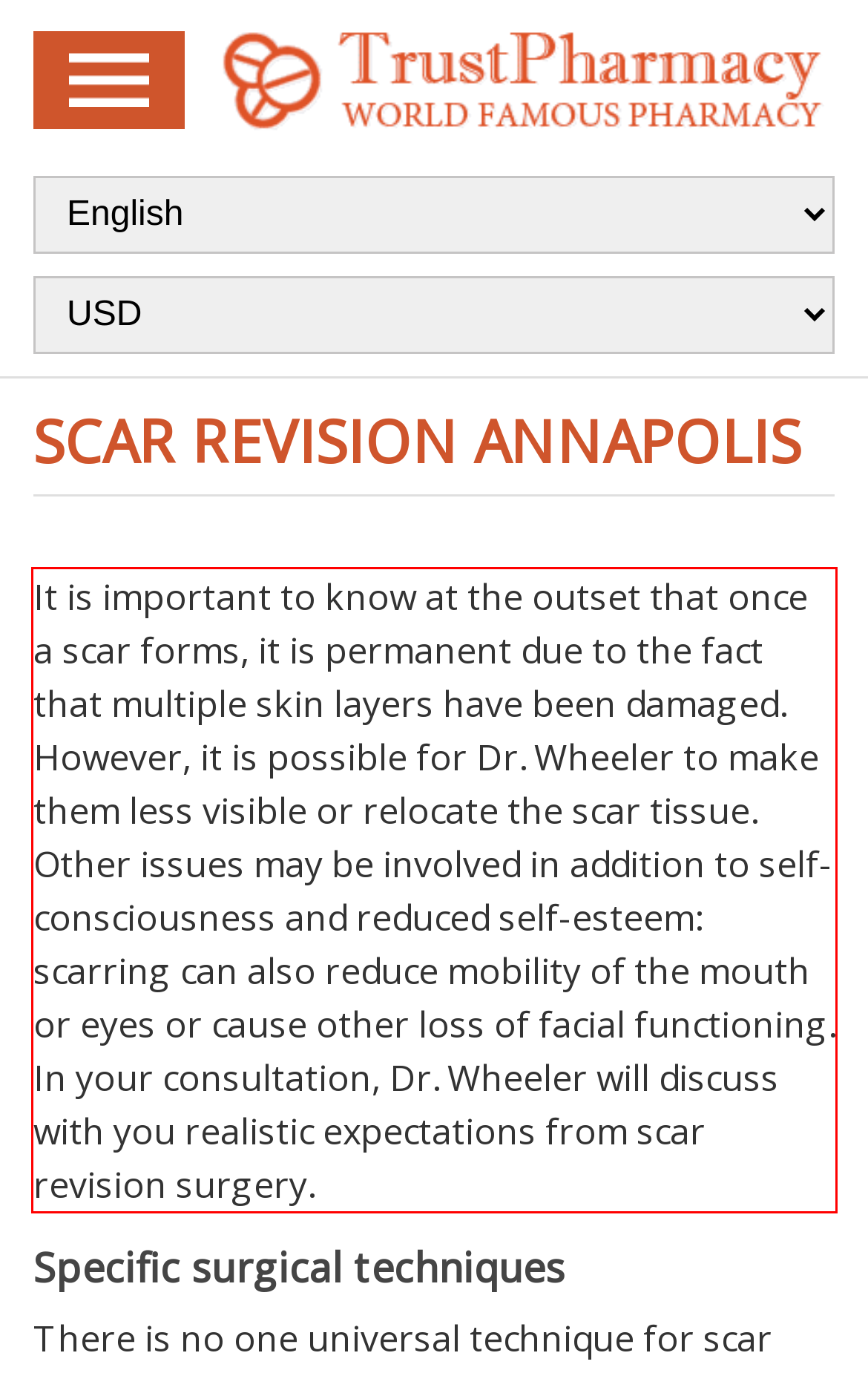Given a webpage screenshot with a red bounding box, perform OCR to read and deliver the text enclosed by the red bounding box.

It is important to know at the outset that once a scar forms, it is permanent due to the fact that multiple skin layers have been damaged. However, it is possible for Dr. Wheeler to make them less visible or relocate the scar tissue. Other issues may be involved in addition to self-consciousness and reduced self-esteem: scarring can also reduce mobility of the mouth or eyes or cause other loss of facial functioning. In your consultation, Dr. Wheeler will discuss with you realistic expectations from scar revision surgery.